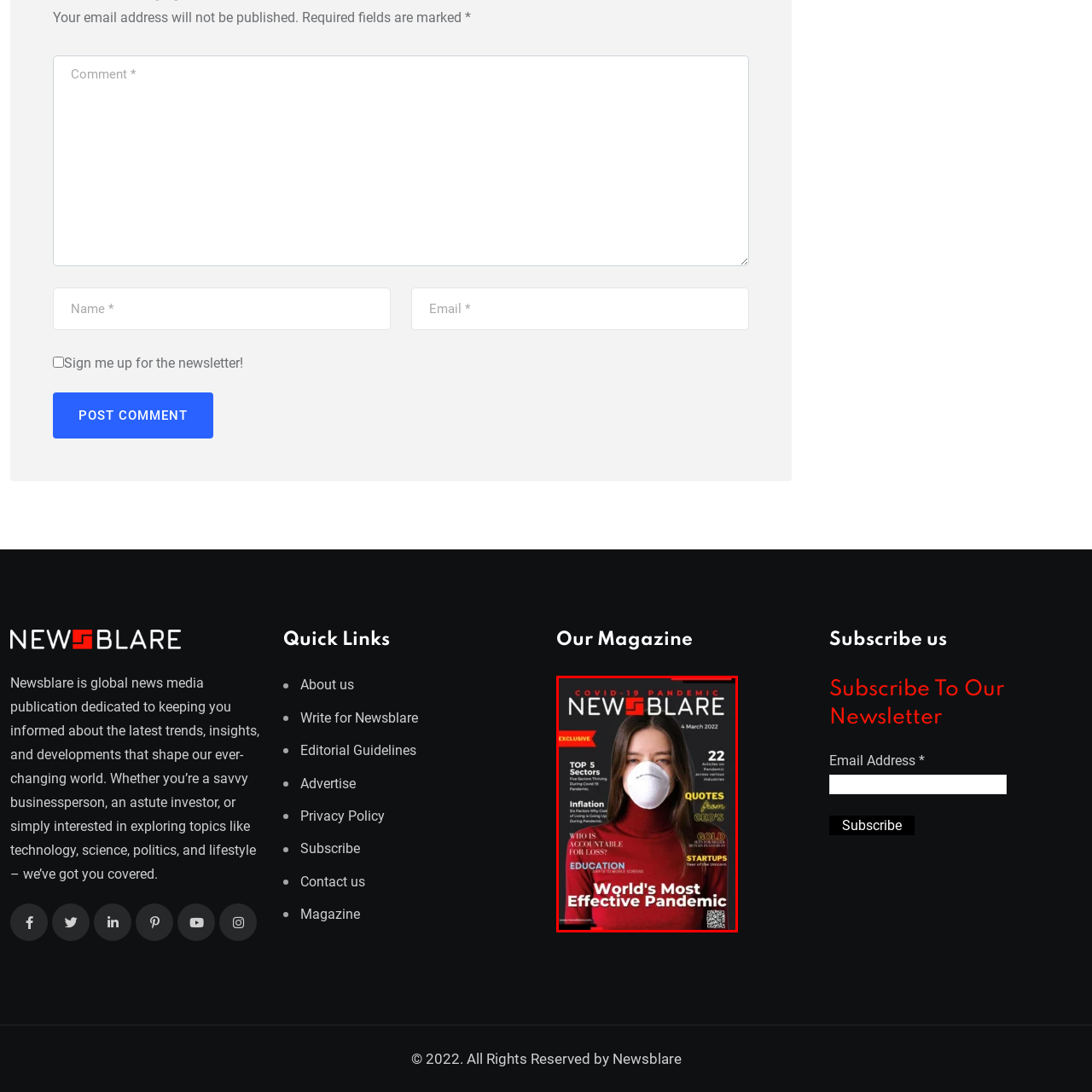How many articles are featured in this issue?
Observe the image inside the red bounding box and give a concise answer using a single word or phrase.

22